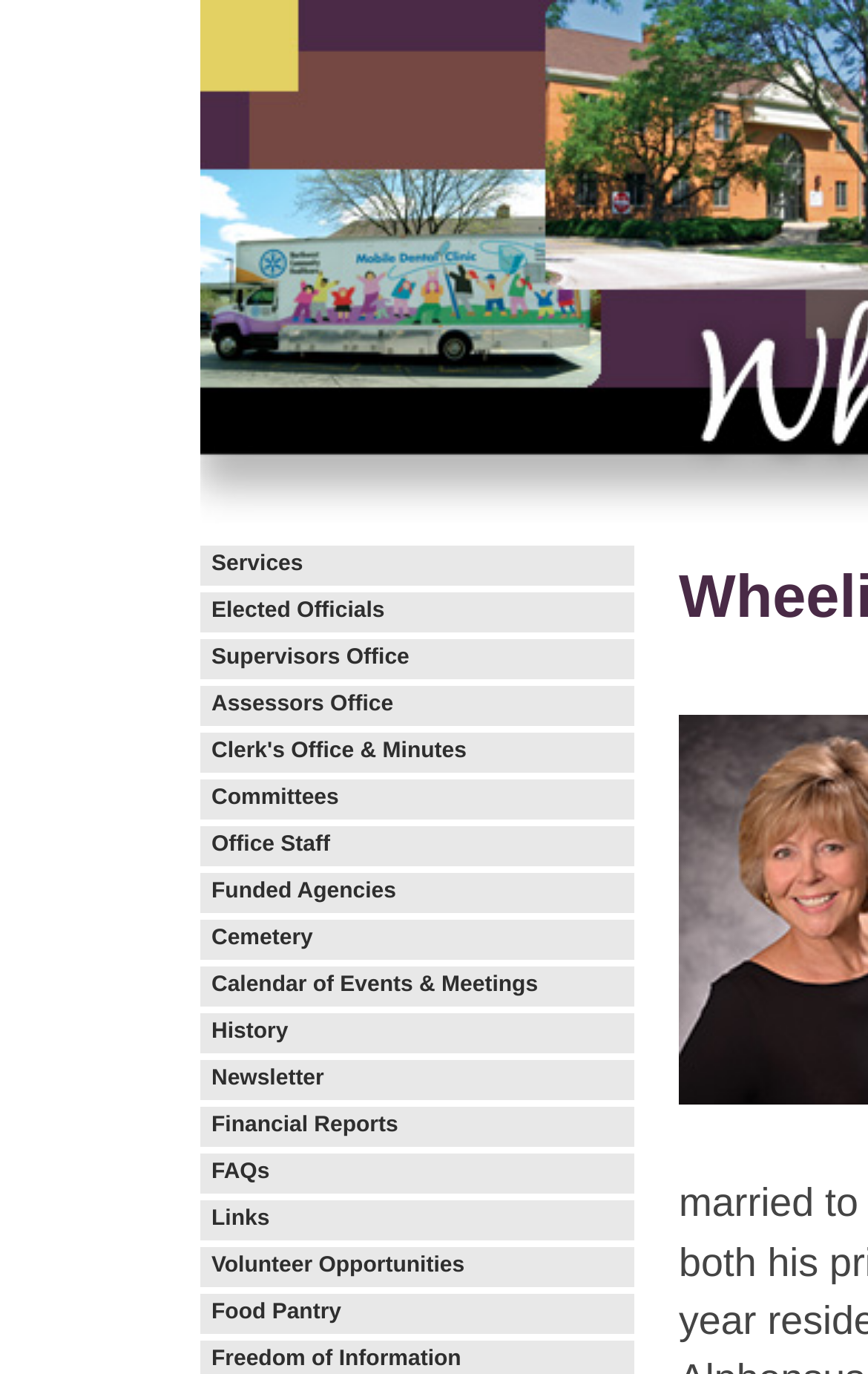How many menu items are there?
Examine the image closely and answer the question with as much detail as possible.

There are 18 menu items because I counted the number of menu items in the menu list, starting from 'Services' and ending at 'Food Pantry'.